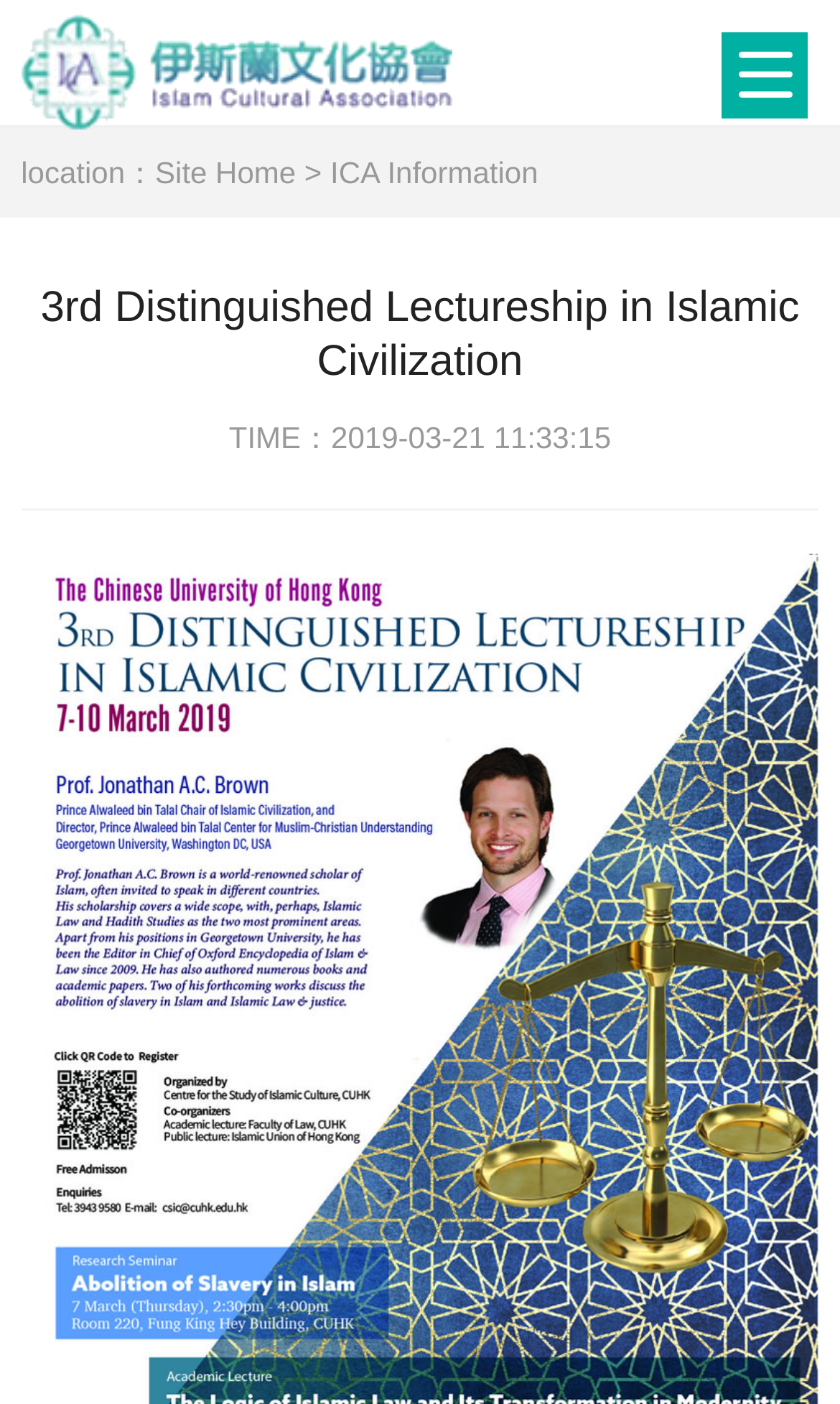Provide a comprehensive description of the webpage.

The webpage is about the 3rd Distinguished Lectureship in Islamic Civilization. At the top-left corner, there is a logo image, accompanied by a link. Below the logo, there is a navigation menu consisting of three links: "Site Home", "ICA Information", and another link with no text. The menu is preceded by a "location:" label.

The main content of the webpage is headed by a prominent title, "3rd Distinguished Lectureship in Islamic Civilization", which spans almost the entire width of the page. Below the title, there is a timestamp indicating the event's date and time, "2019-03-21 11:33:15".